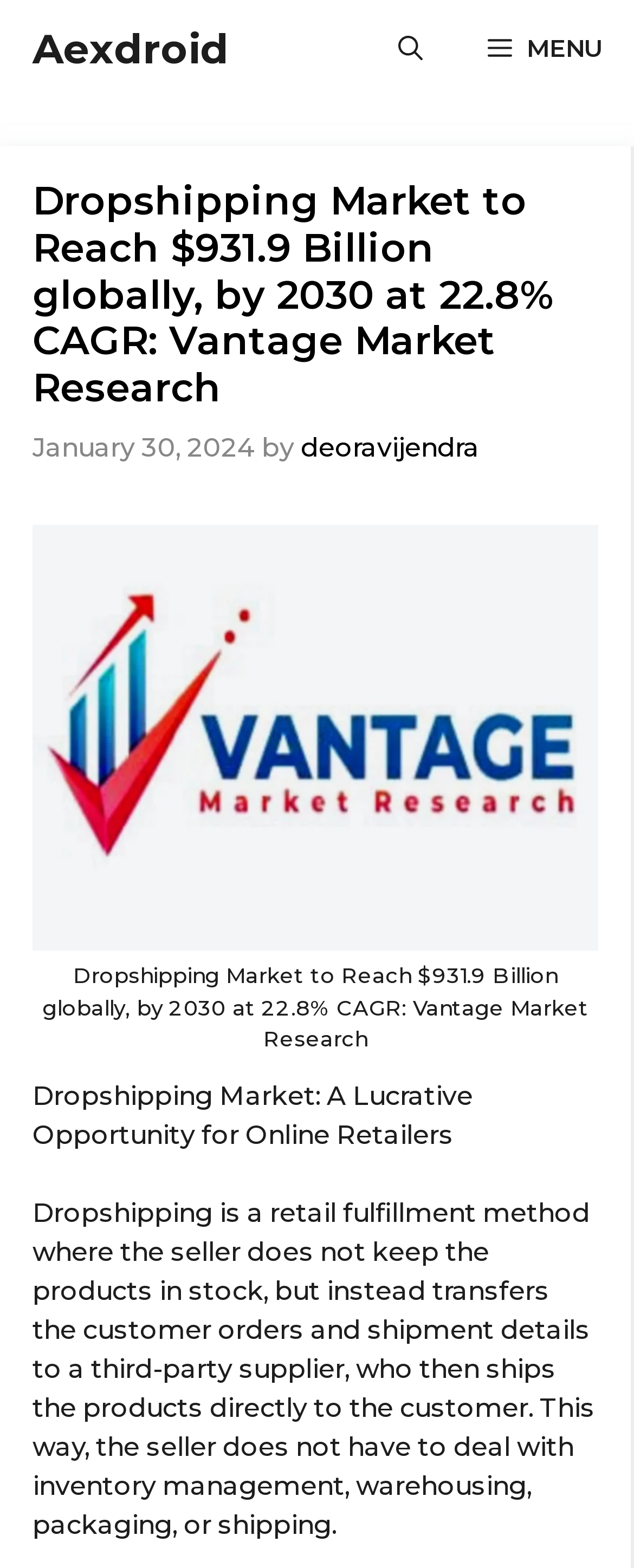Give a one-word or short phrase answer to the question: 
What is the predicted growth rate of the dropshipping market?

22.8% CAGR